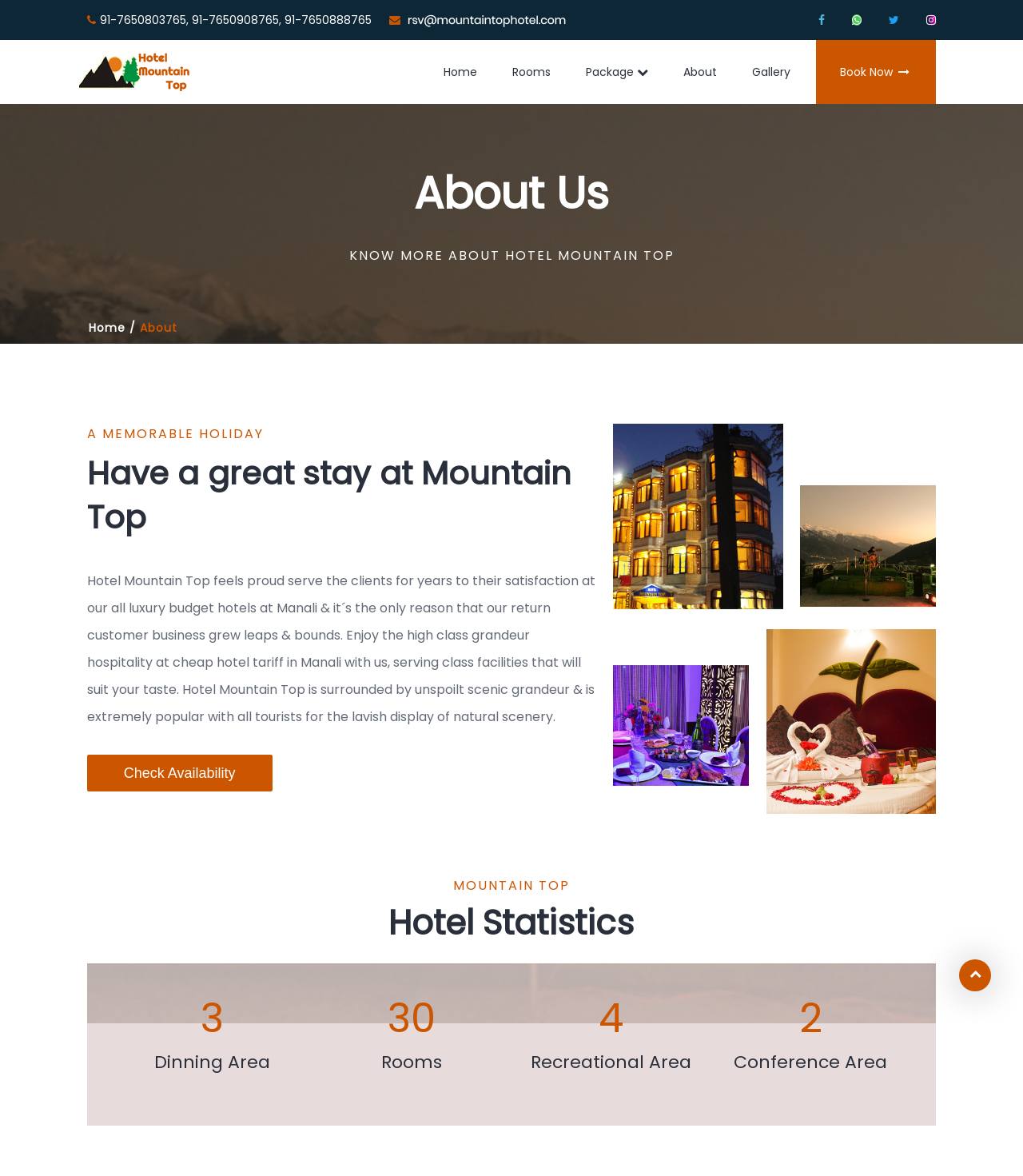Can you find the bounding box coordinates for the element to click on to achieve the instruction: "View hotel gallery"?

[0.72, 0.054, 0.788, 0.069]